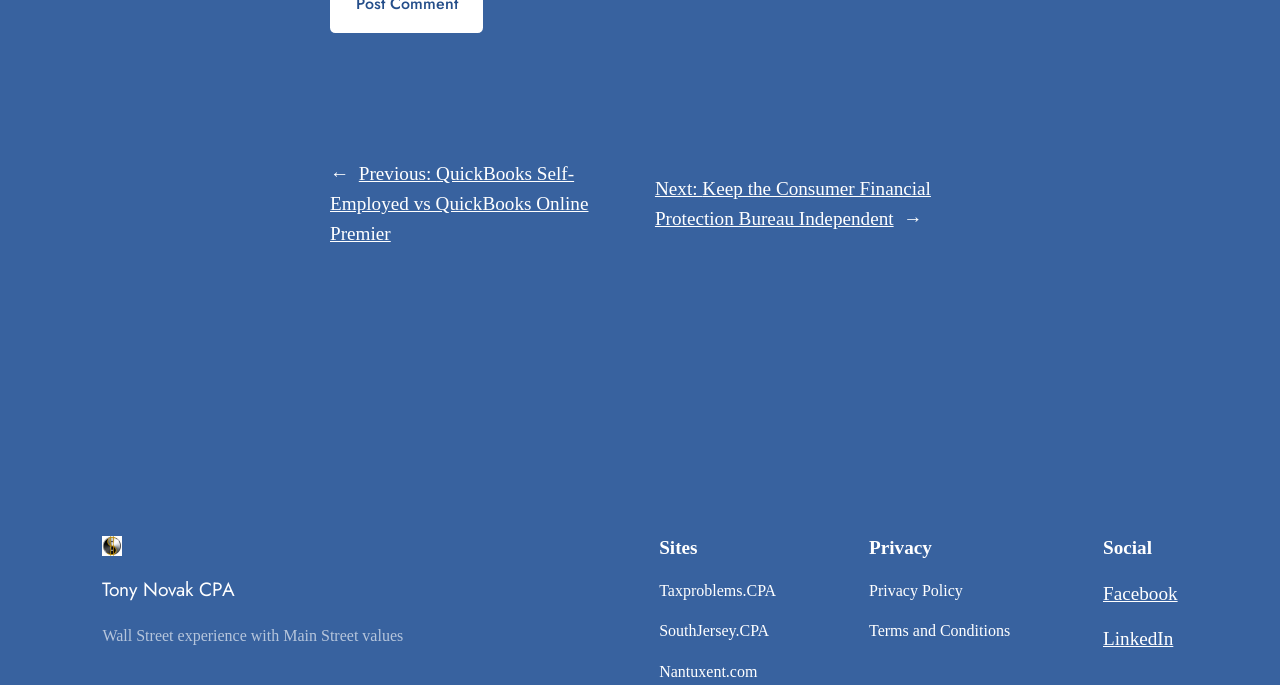What is the name of the first site in the 'Sites' section?
Please provide an in-depth and detailed response to the question.

The first site in the 'Sites' section can be found in the navigation element 'Navigation 3' and is labeled as 'Taxproblems.CPA'.